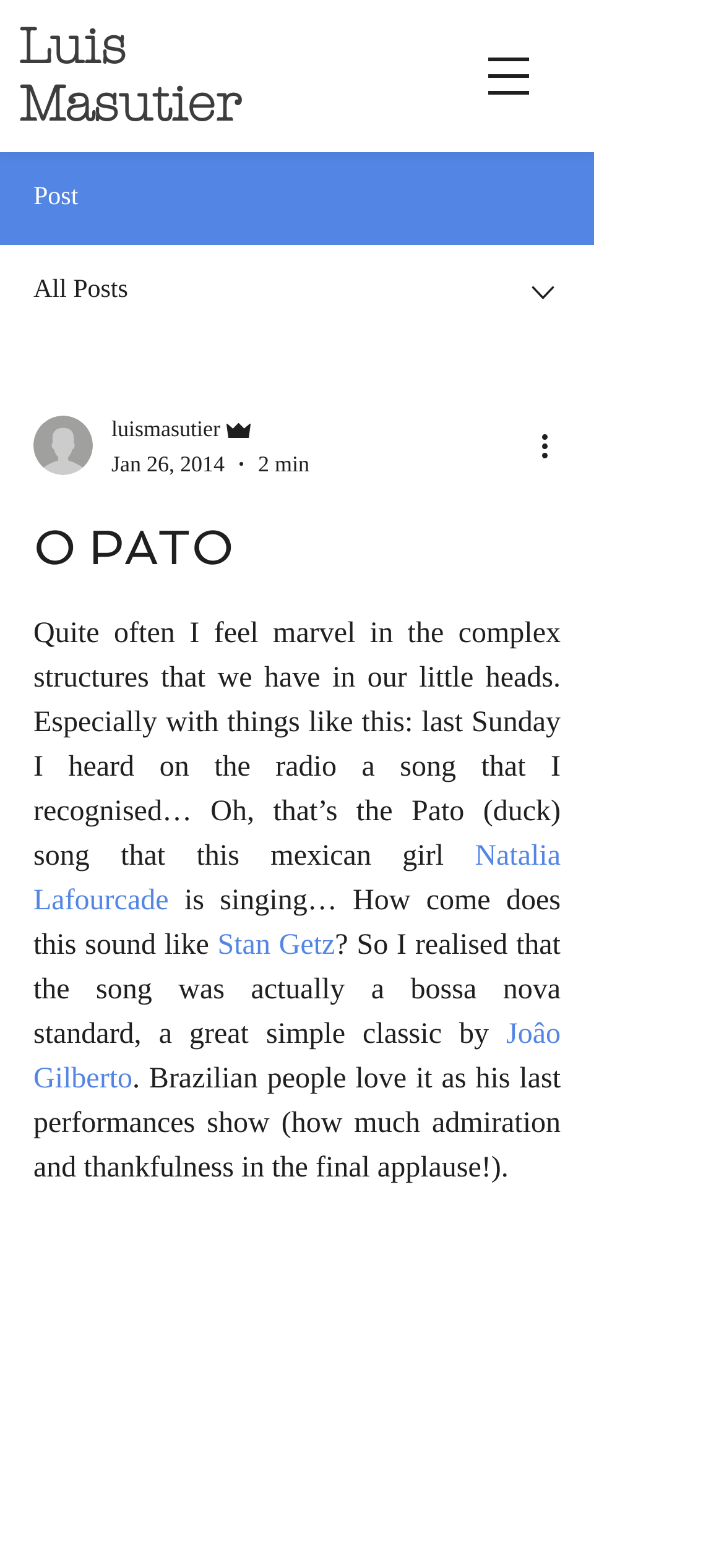Give a one-word or one-phrase response to the question: 
What is the duration of the post?

2 min